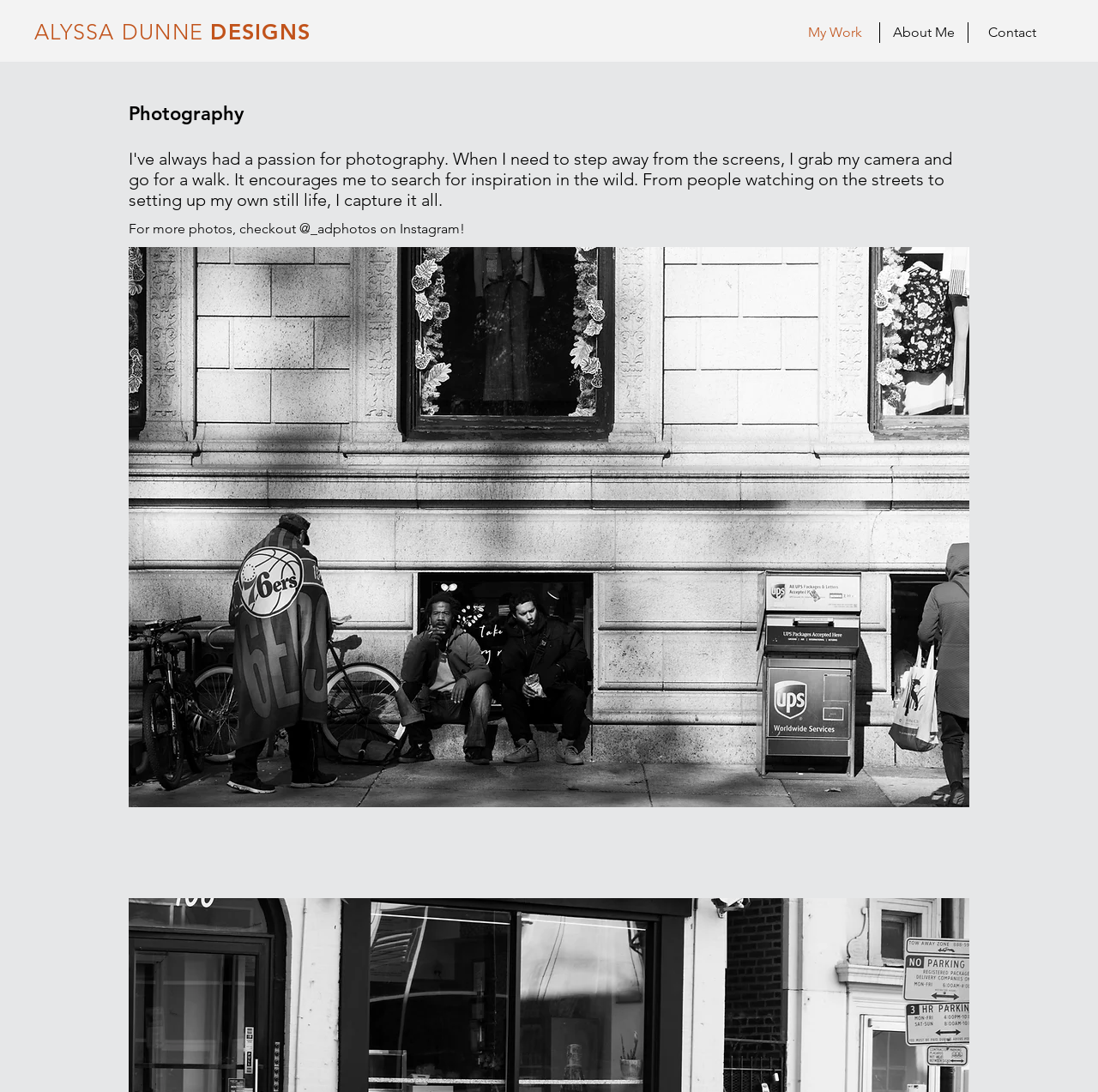Elaborate on the webpage's design and content in a detailed caption.

The webpage is a photography portfolio website for Alyssa Dunne. At the top left, there is a heading that reads "ALYSSA DUNNE DESIGNS" which is also a clickable link. Below this heading, there is a navigation menu labeled "Site" that spans across the top of the page. The menu contains three links: "My Work", "About Me", and "Contact", which are positioned from left to right.

On the left side of the page, there are two lines of text. The first line reads "Photography" followed by a non-breaking space character. Below this text, there is a call-to-action that encourages visitors to check out Alyssa's Instagram account @_adphotos for more photos.

The main content of the page is dominated by a large image, likely a photograph, labeled "streetphoto1.jpg" which takes up most of the page's real estate. The image is positioned below the navigation menu and the text on the left side of the page.